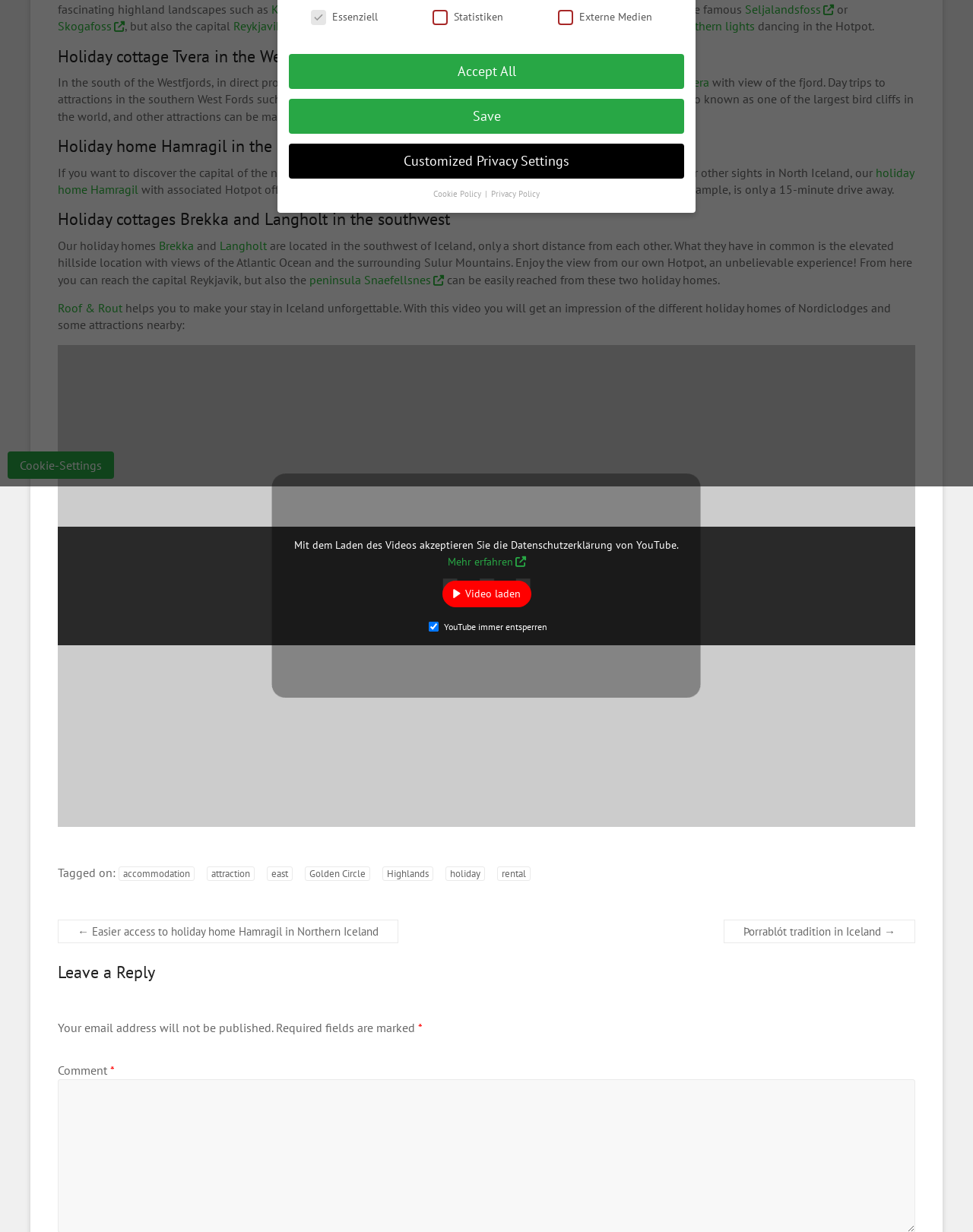Identify the bounding box coordinates of the HTML element based on this description: "powered by Borlabs Cookie".

[0.297, 0.569, 0.428, 0.577]